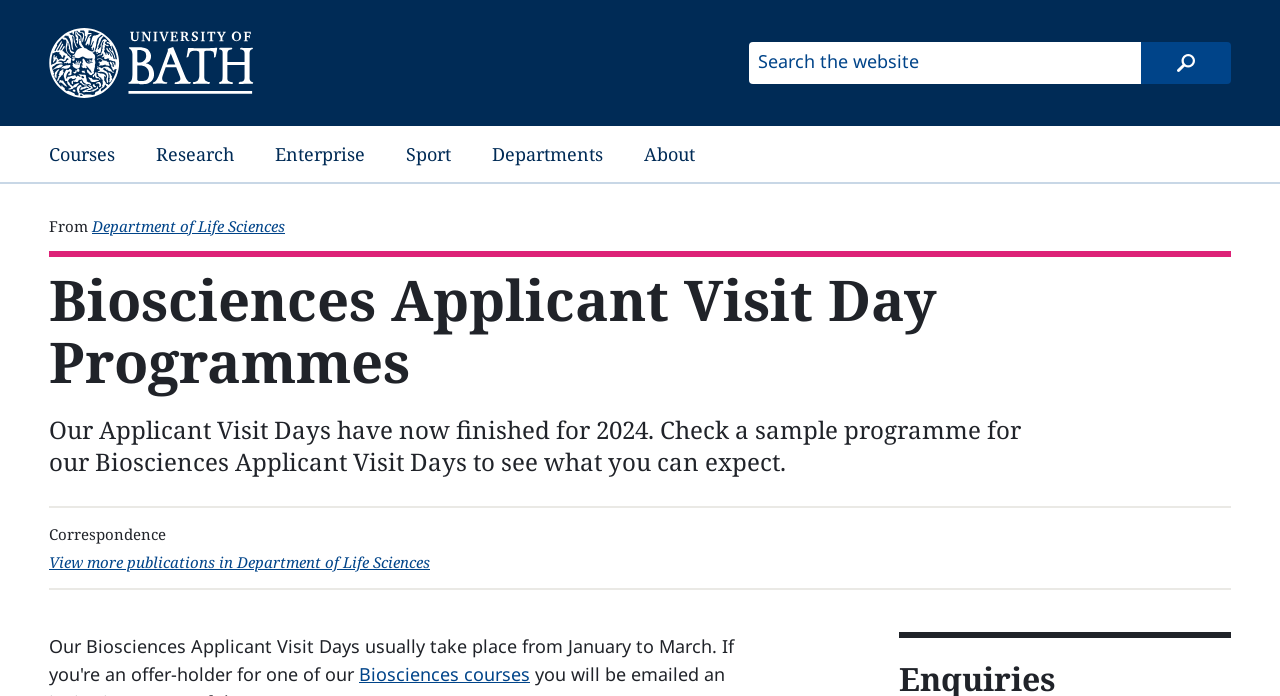Please identify the bounding box coordinates of the element's region that needs to be clicked to fulfill the following instruction: "check Biosciences Applicant Visit Day Programmes". The bounding box coordinates should consist of four float numbers between 0 and 1, i.e., [left, top, right, bottom].

[0.038, 0.385, 0.962, 0.564]